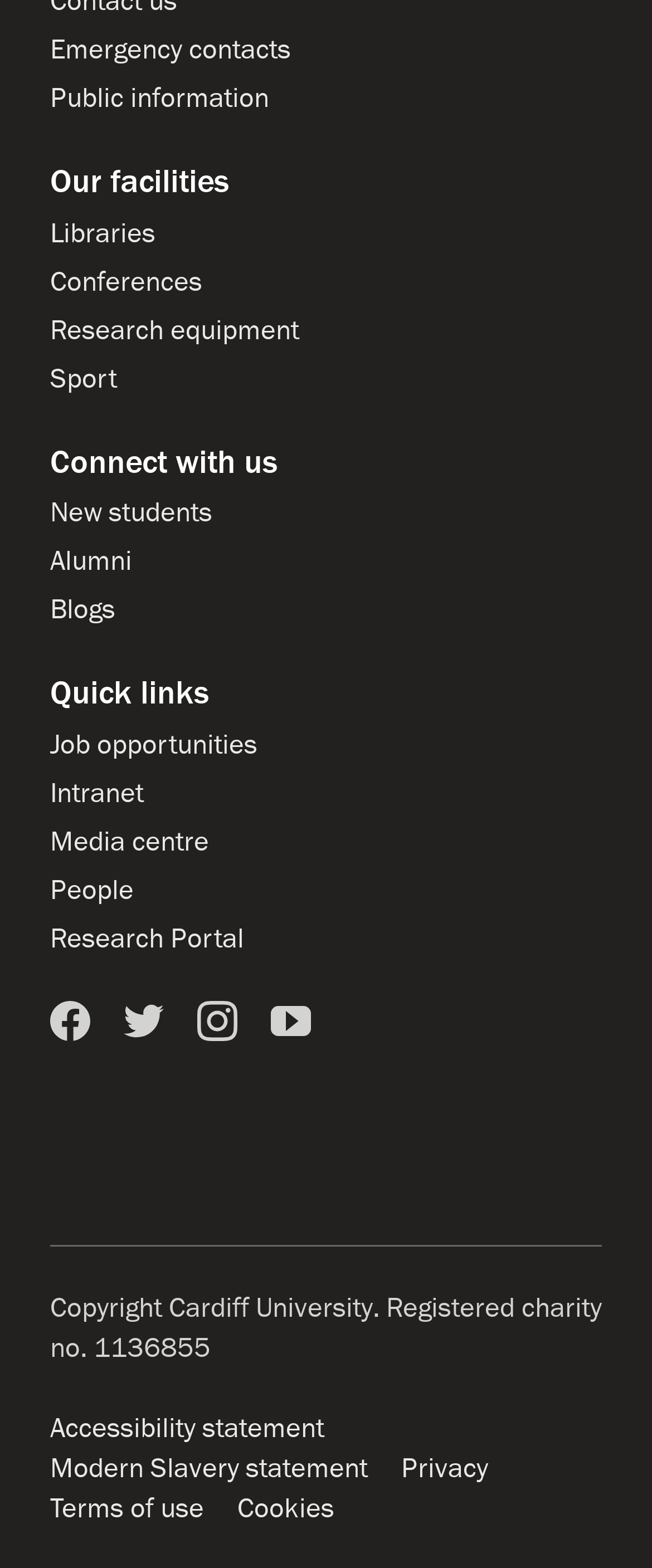Locate the coordinates of the bounding box for the clickable region that fulfills this instruction: "Follow Cardiff University on Facebook".

[0.077, 0.64, 0.138, 0.661]